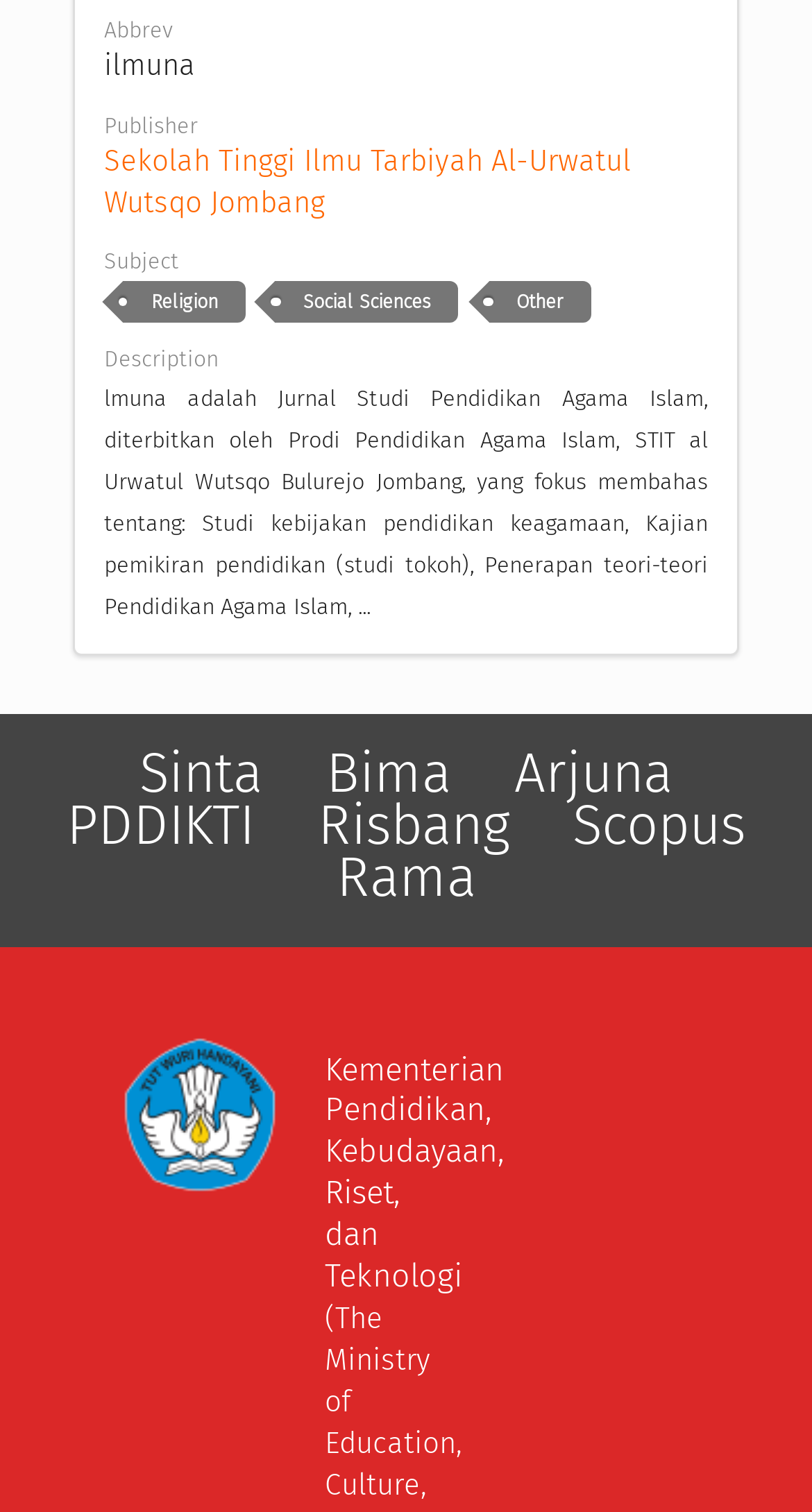Please determine the bounding box coordinates of the element to click in order to execute the following instruction: "Donate". The coordinates should be four float numbers between 0 and 1, specified as [left, top, right, bottom].

None